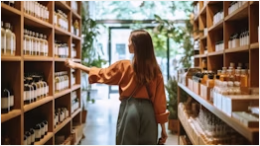Please respond in a single word or phrase: 
What is peeking from the background?

Lush greenery